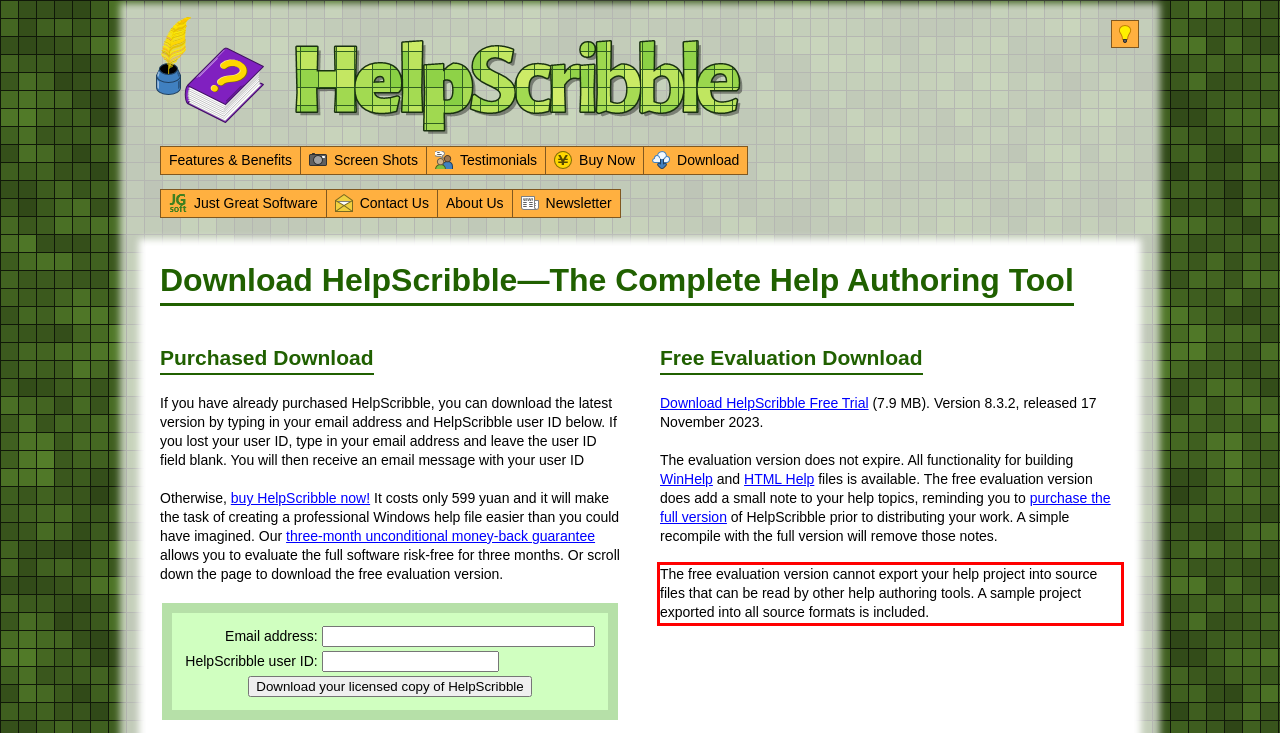Please identify the text within the red rectangular bounding box in the provided webpage screenshot.

The free evaluation version cannot export your help project into source files that can be read by other help authoring tools. A sample project exported into all source formats is included.